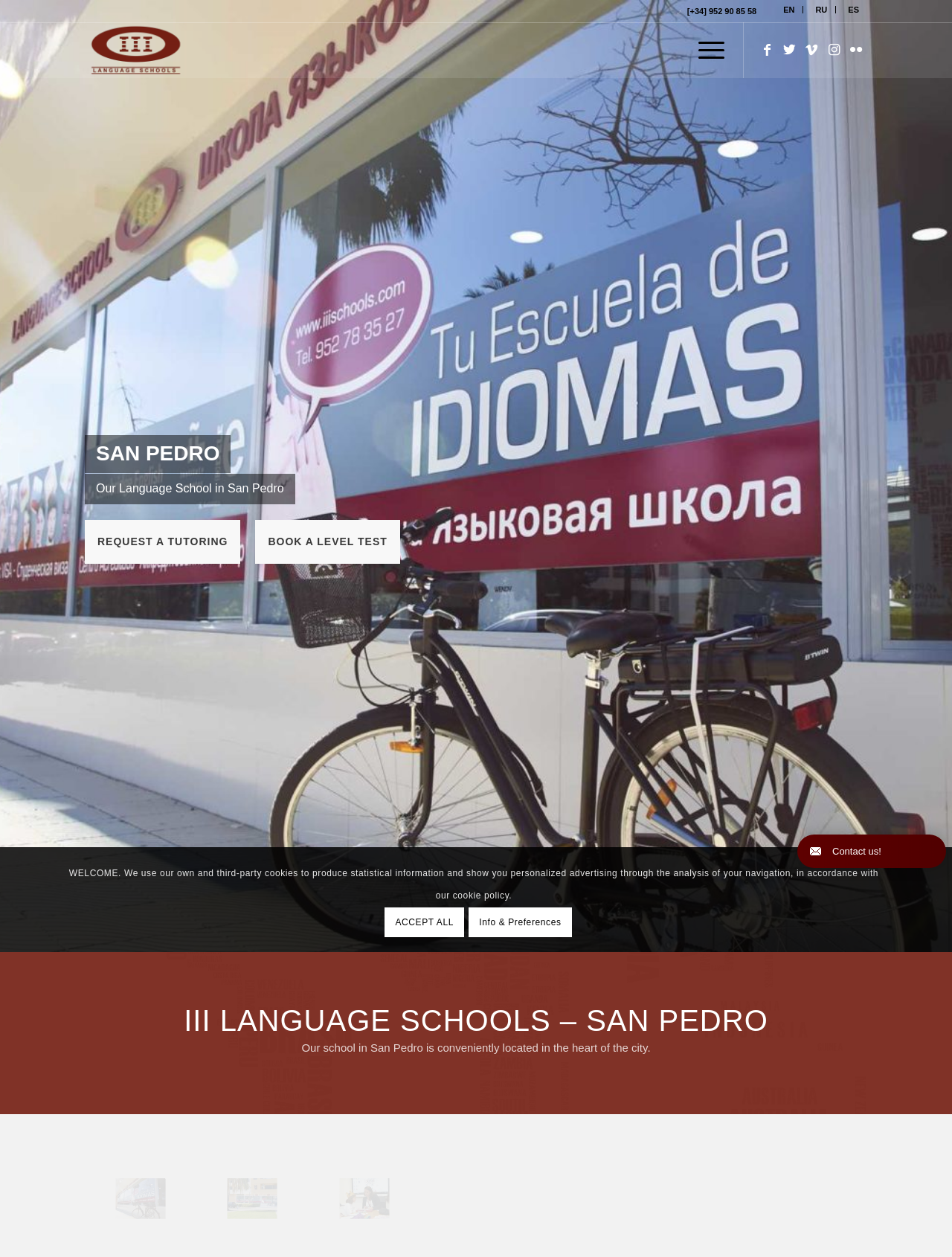Please provide the bounding box coordinates for the element that needs to be clicked to perform the following instruction: "Call the phone number". The coordinates should be given as four float numbers between 0 and 1, i.e., [left, top, right, bottom].

[0.722, 0.005, 0.795, 0.012]